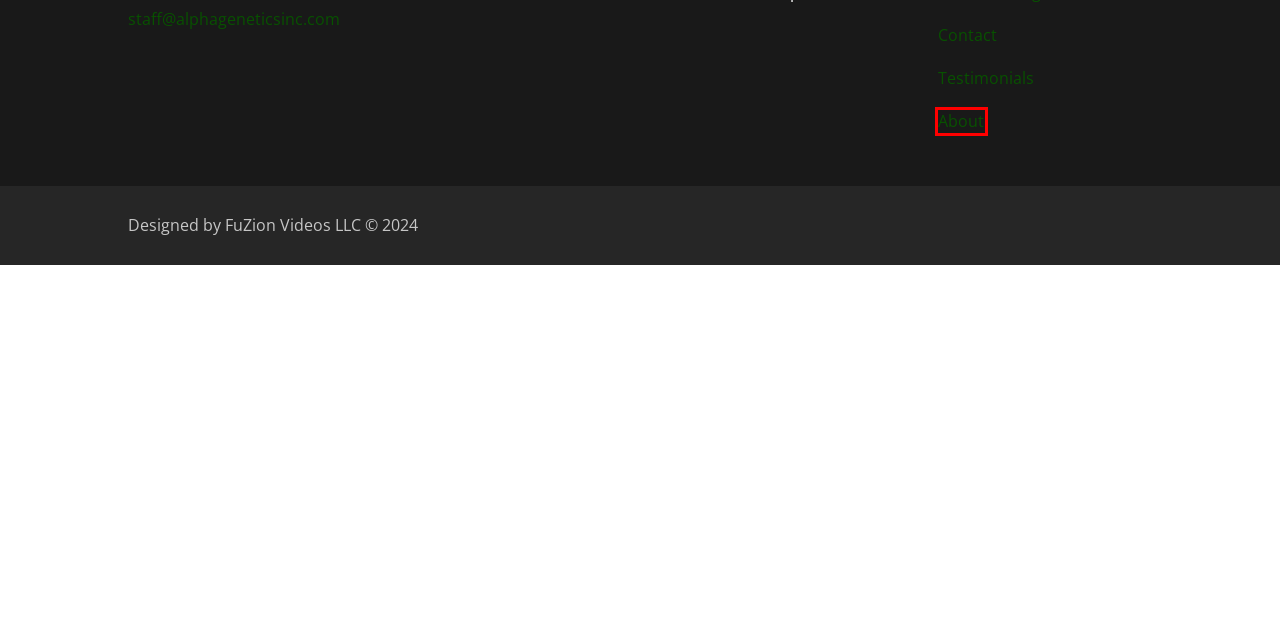Review the screenshot of a webpage containing a red bounding box around an element. Select the description that best matches the new webpage after clicking the highlighted element. The options are:
A. Udder Program | Alpha Genetics
B. Alpha Genetics | Keeping your dairy herd healthy and increasing profits
C. Store | Alpha Genetics
D. Quick Tips | Alpha Genetics
E. FuZion Videos LLC | A media production company
F. About | Alpha Genetics
G. Farmers Blog | Alpha Genetics
H. Contact | Alpha Genetics

F